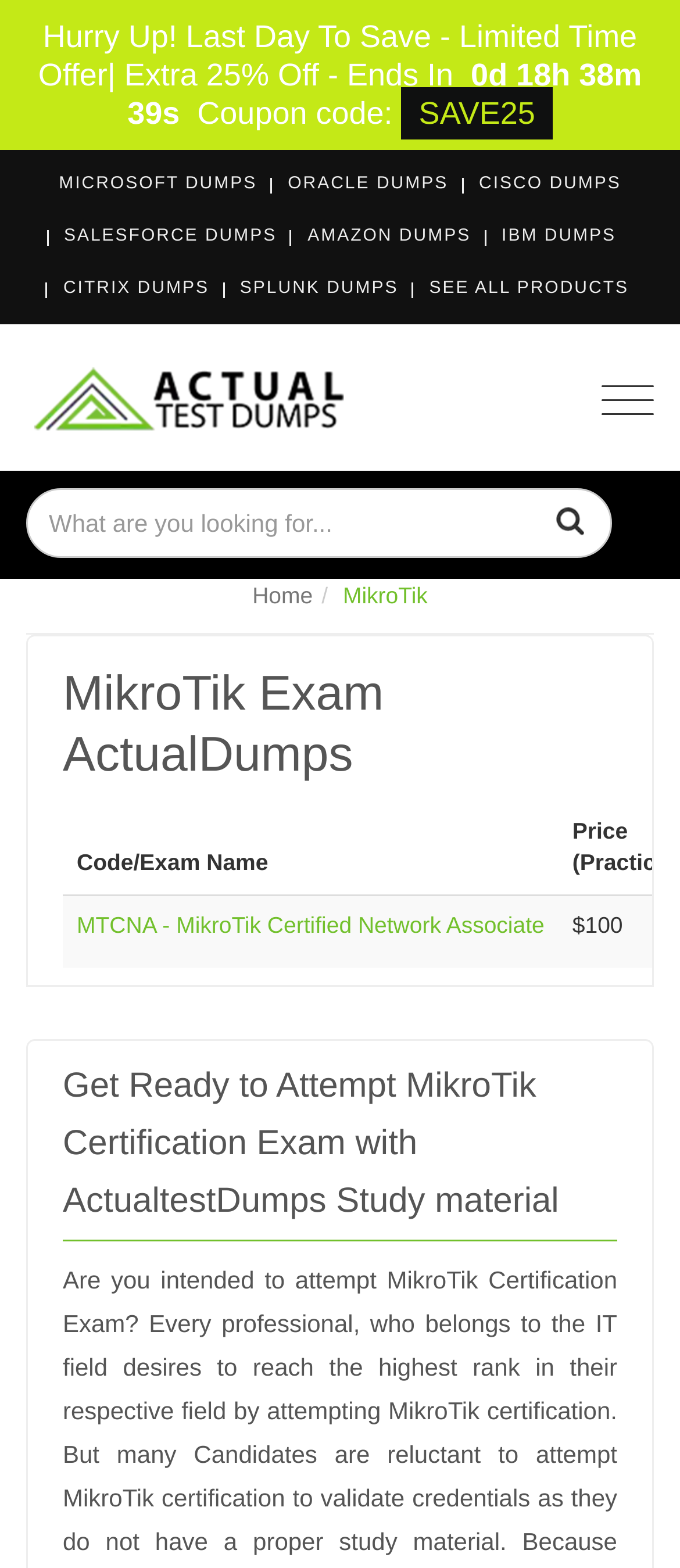What is the headline of the webpage?

MikroTik Exam ActualDumps